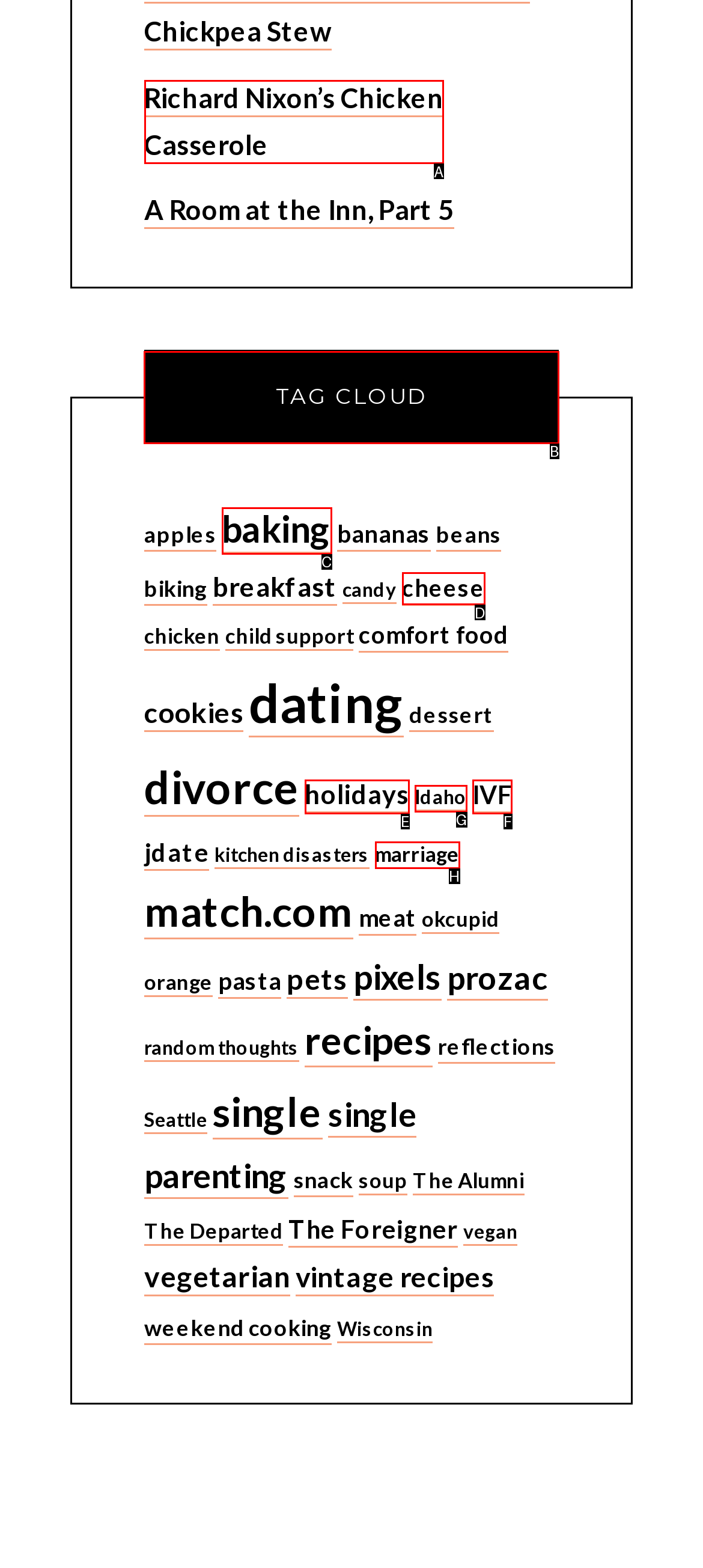Identify the letter of the option that should be selected to accomplish the following task: View the 'TAG CLOUD' heading. Provide the letter directly.

B